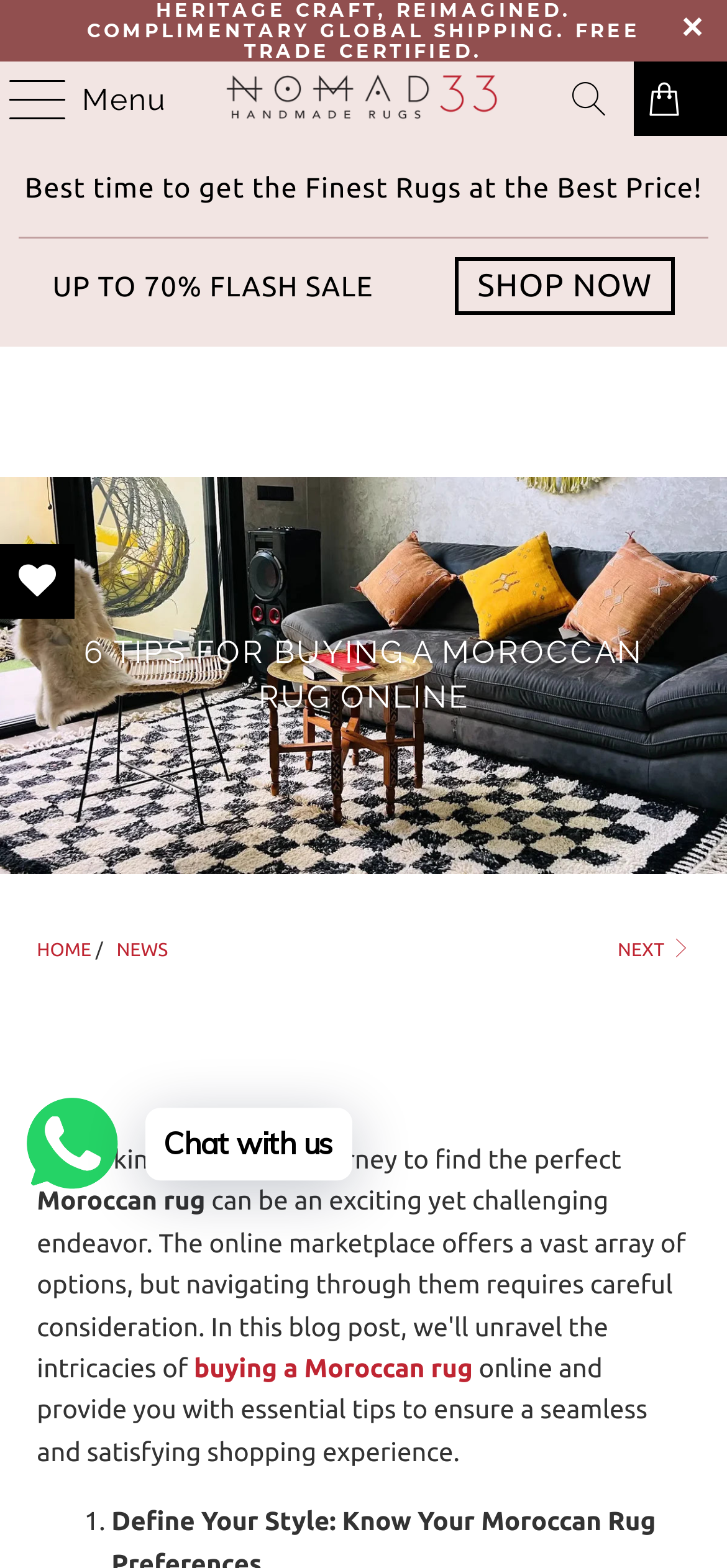Identify the bounding box of the UI element that matches this description: "0".

[0.872, 0.039, 1.0, 0.087]